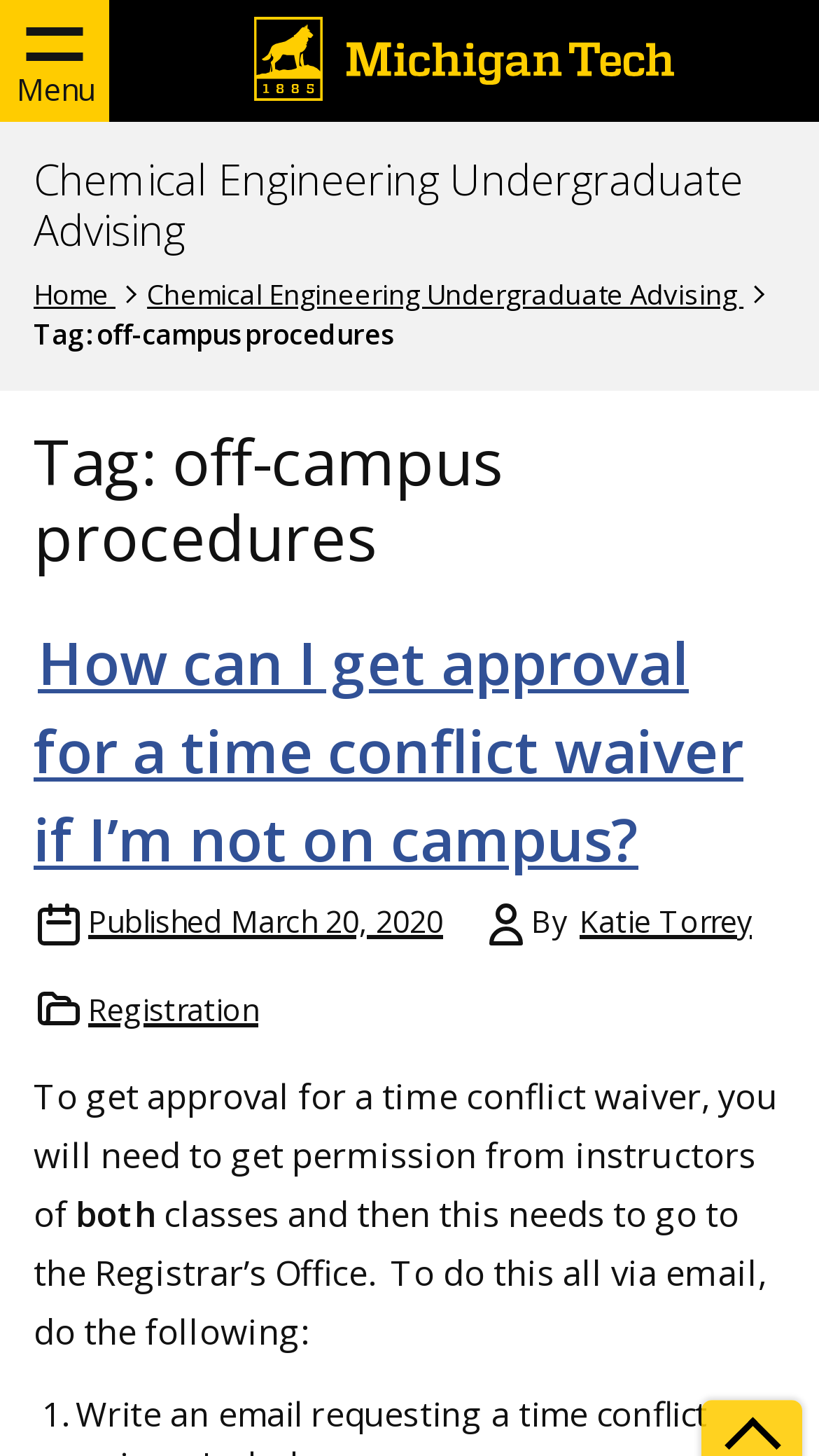Locate the bounding box coordinates of the area you need to click to fulfill this instruction: 'Check the 'Registration' category'. The coordinates must be in the form of four float numbers ranging from 0 to 1: [left, top, right, bottom].

[0.103, 0.677, 0.321, 0.709]